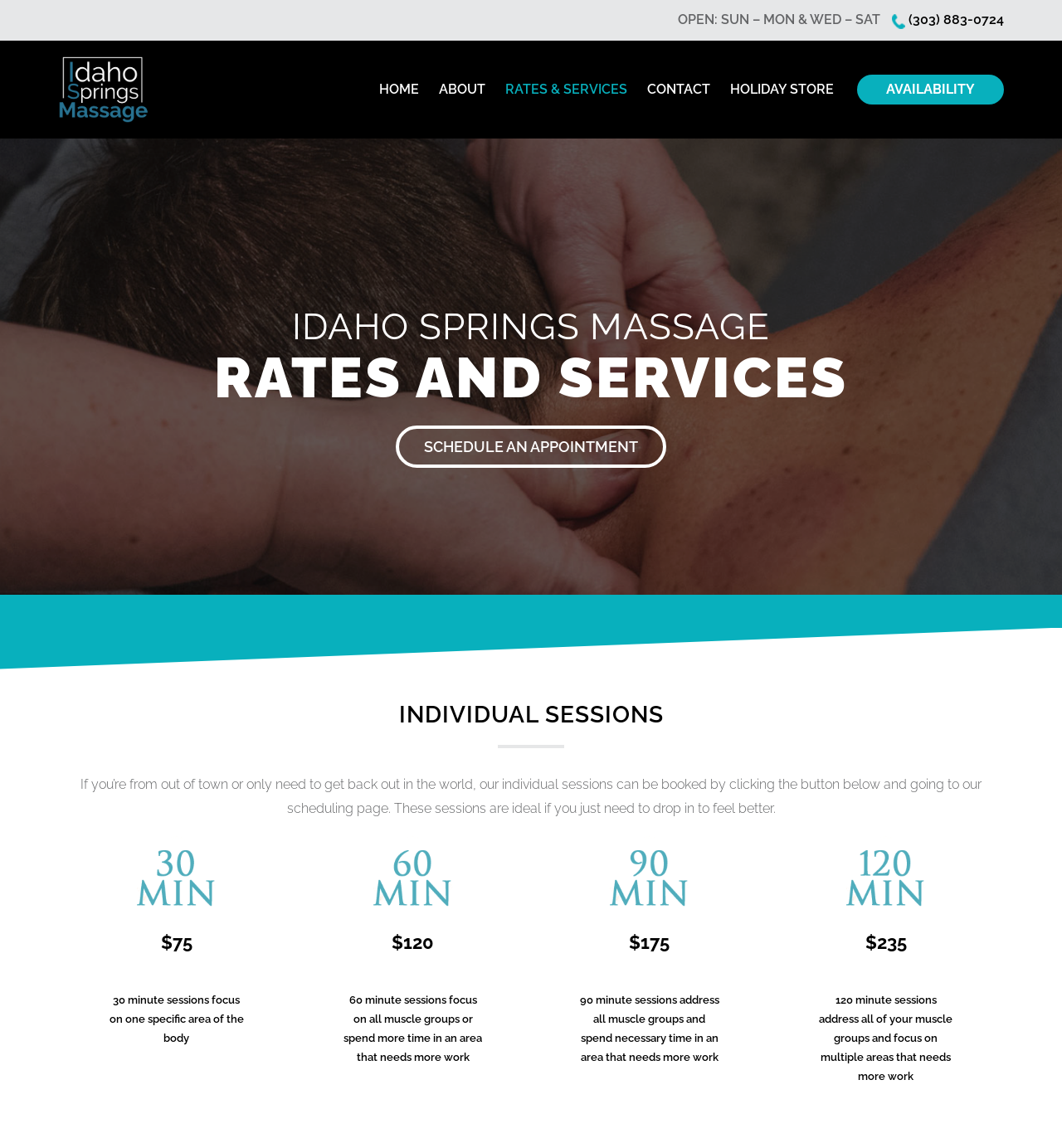Identify the bounding box coordinates for the UI element described as: "Flipboard icon".

None